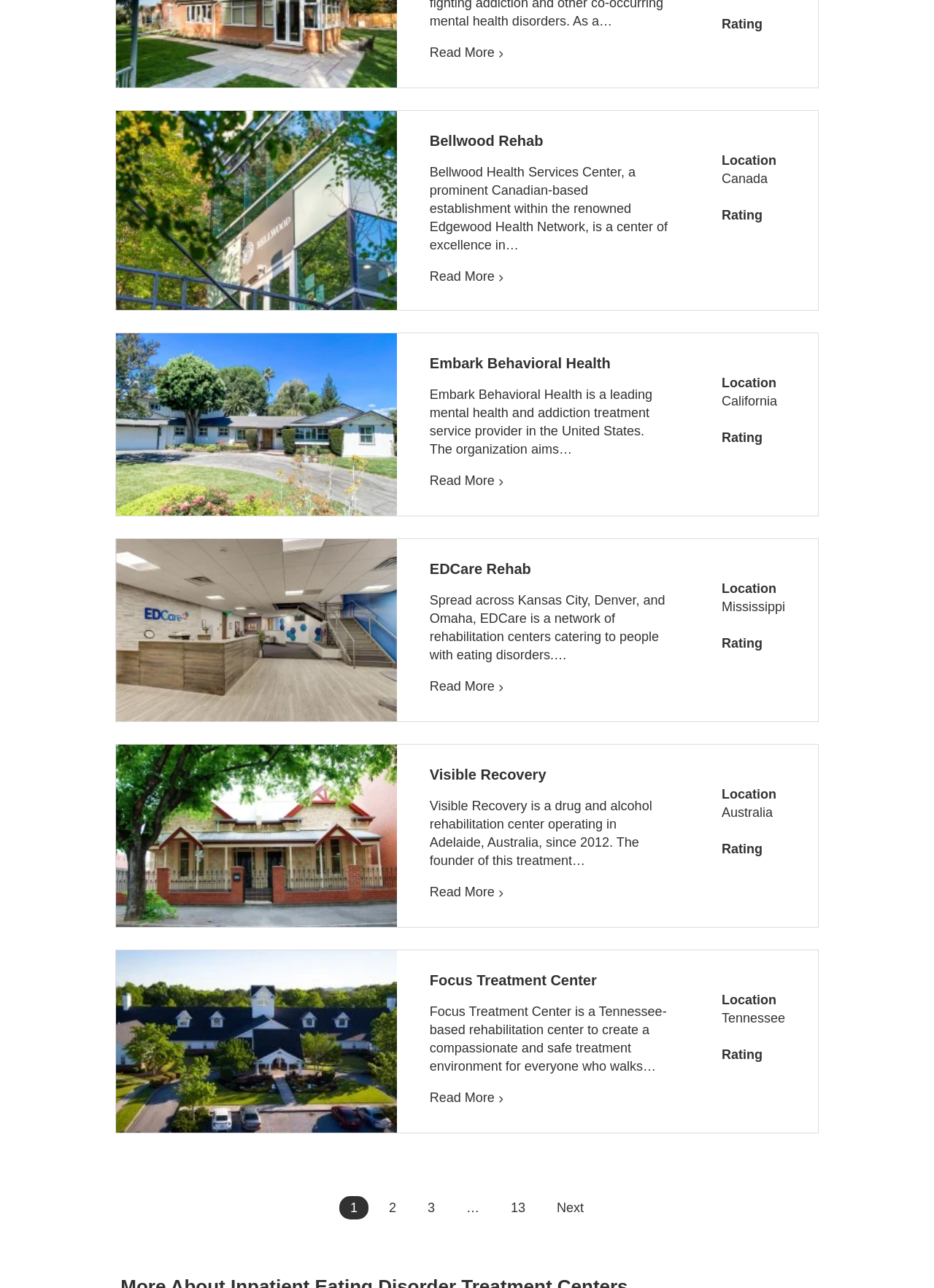Locate the UI element described as follows: "EDCare Rehab". Return the bounding box coordinates as four float numbers between 0 and 1 in the order [left, top, right, bottom].

[0.46, 0.436, 0.569, 0.448]